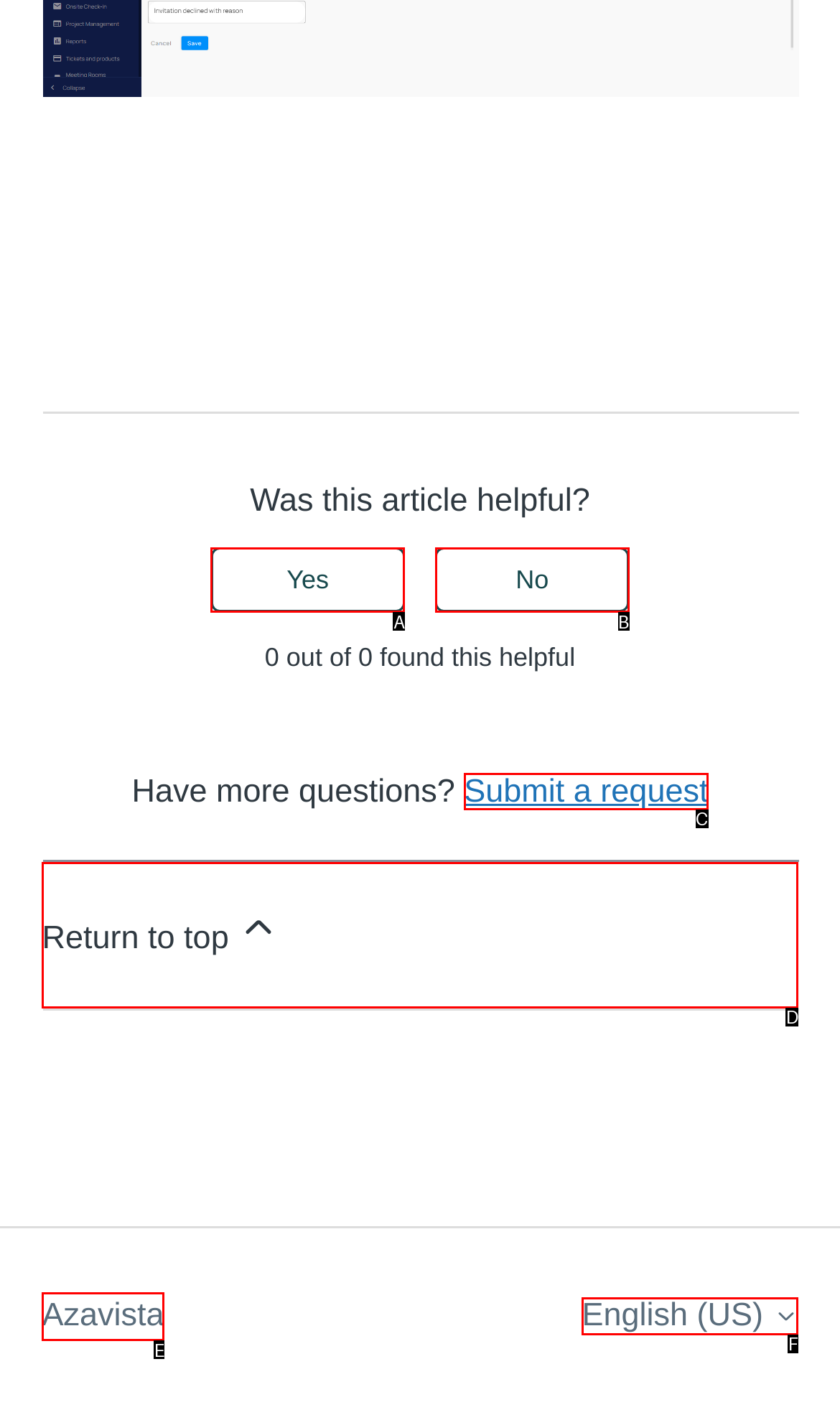Find the HTML element that suits the description: Azavista
Indicate your answer with the letter of the matching option from the choices provided.

E